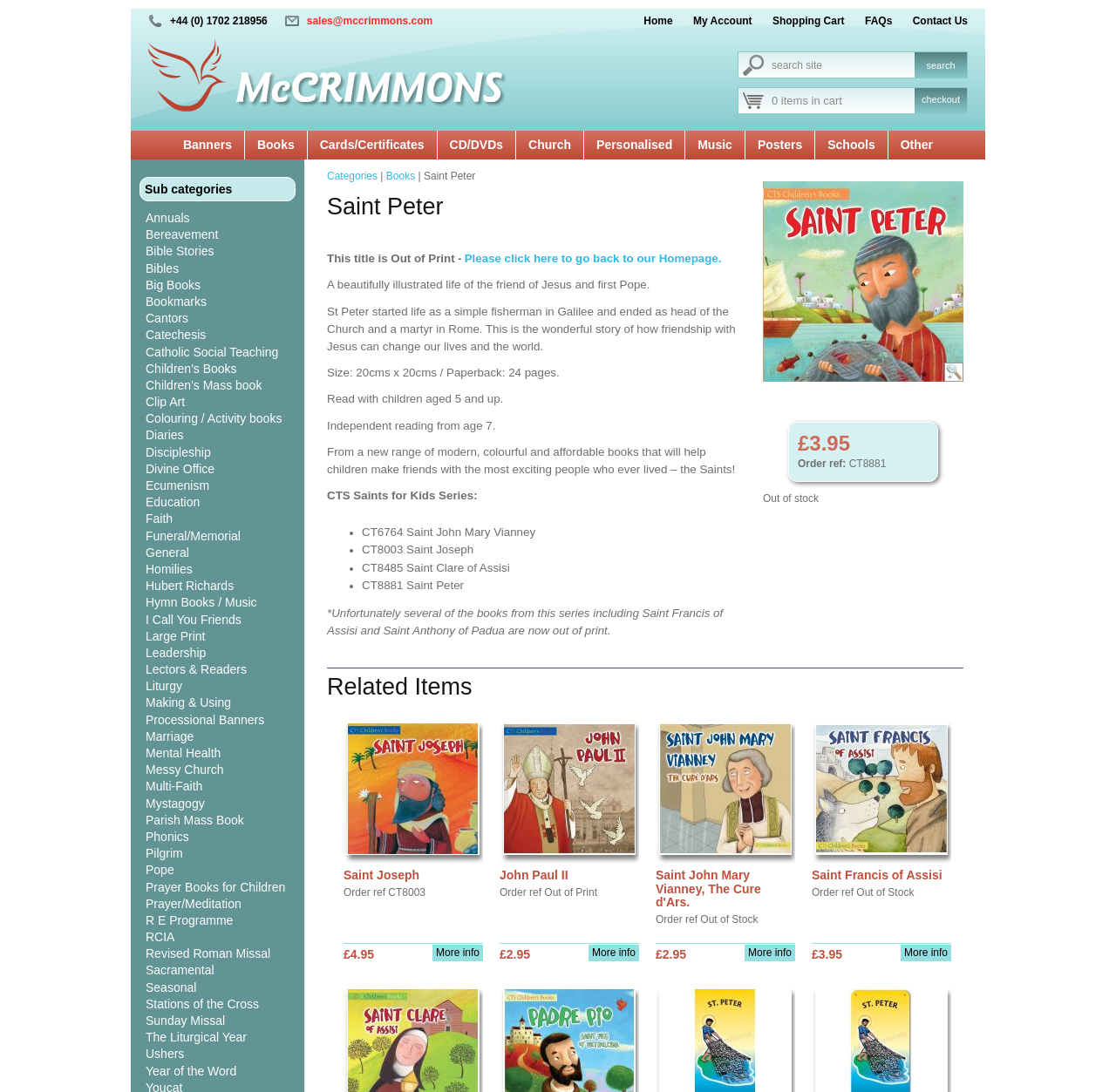Using the details in the image, give a detailed response to the question below:
What is the price of the item?

I found the price of the item, which is '£3.95', located in a static text element with bounding box coordinates [0.715, 0.395, 0.762, 0.417].